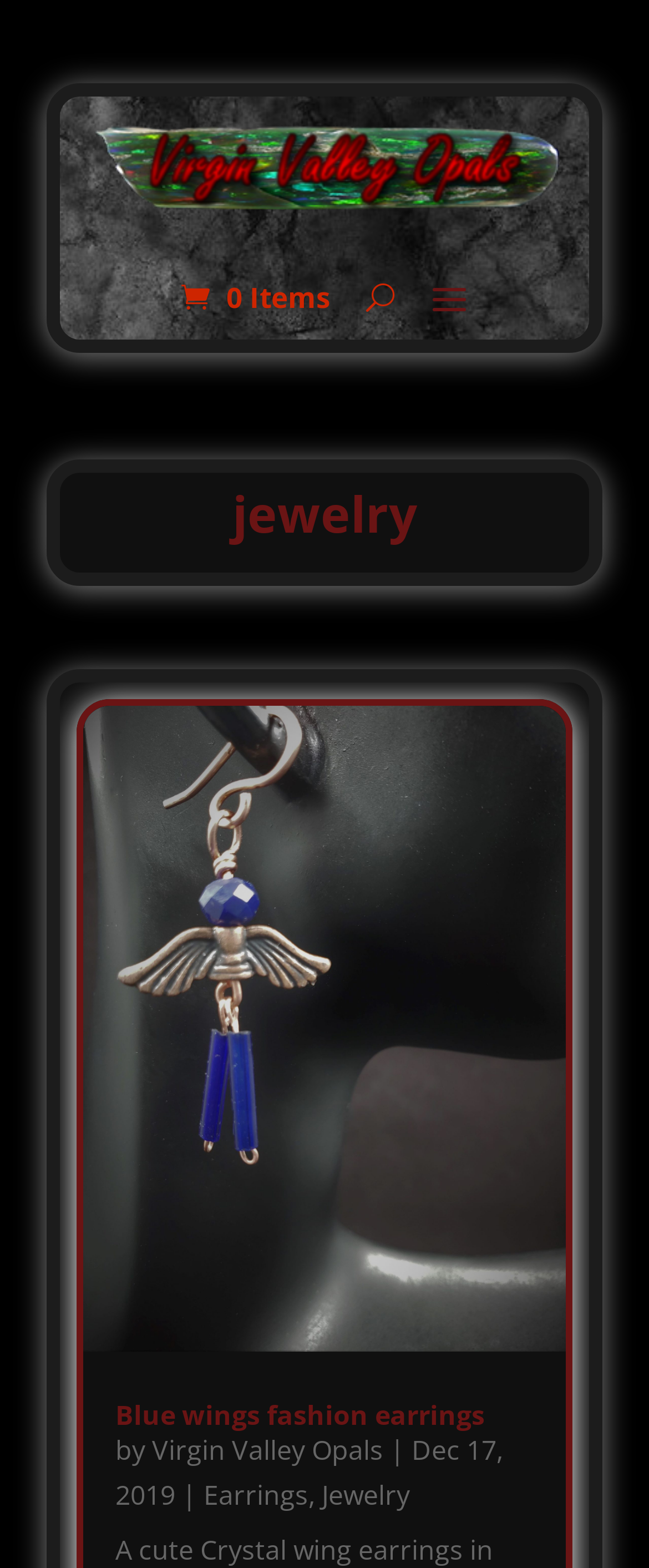Using a single word or phrase, answer the following question: 
How many items are in the cart?

0